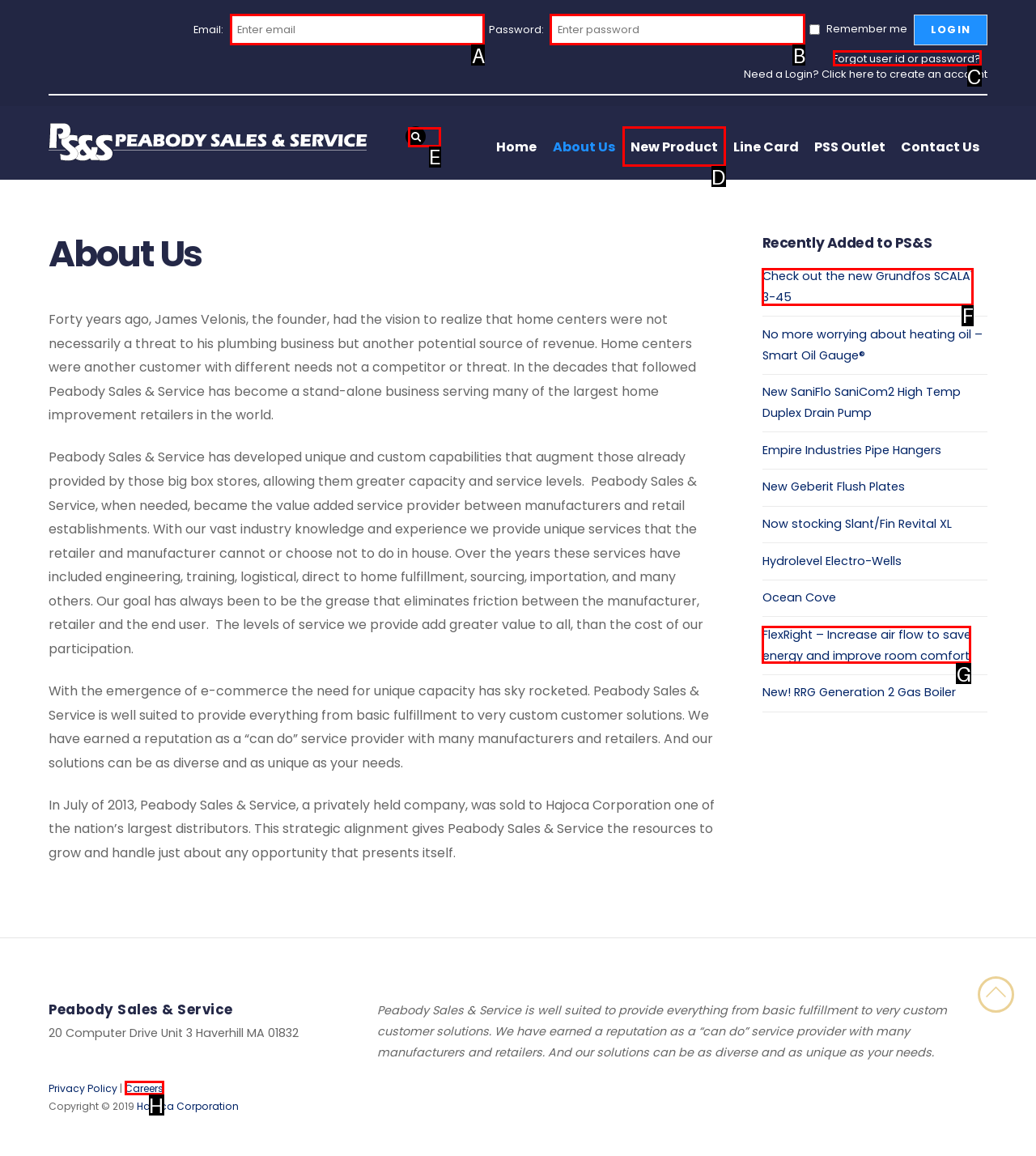Determine which UI element I need to click to achieve the following task: search Provide your answer as the letter of the selected option.

E